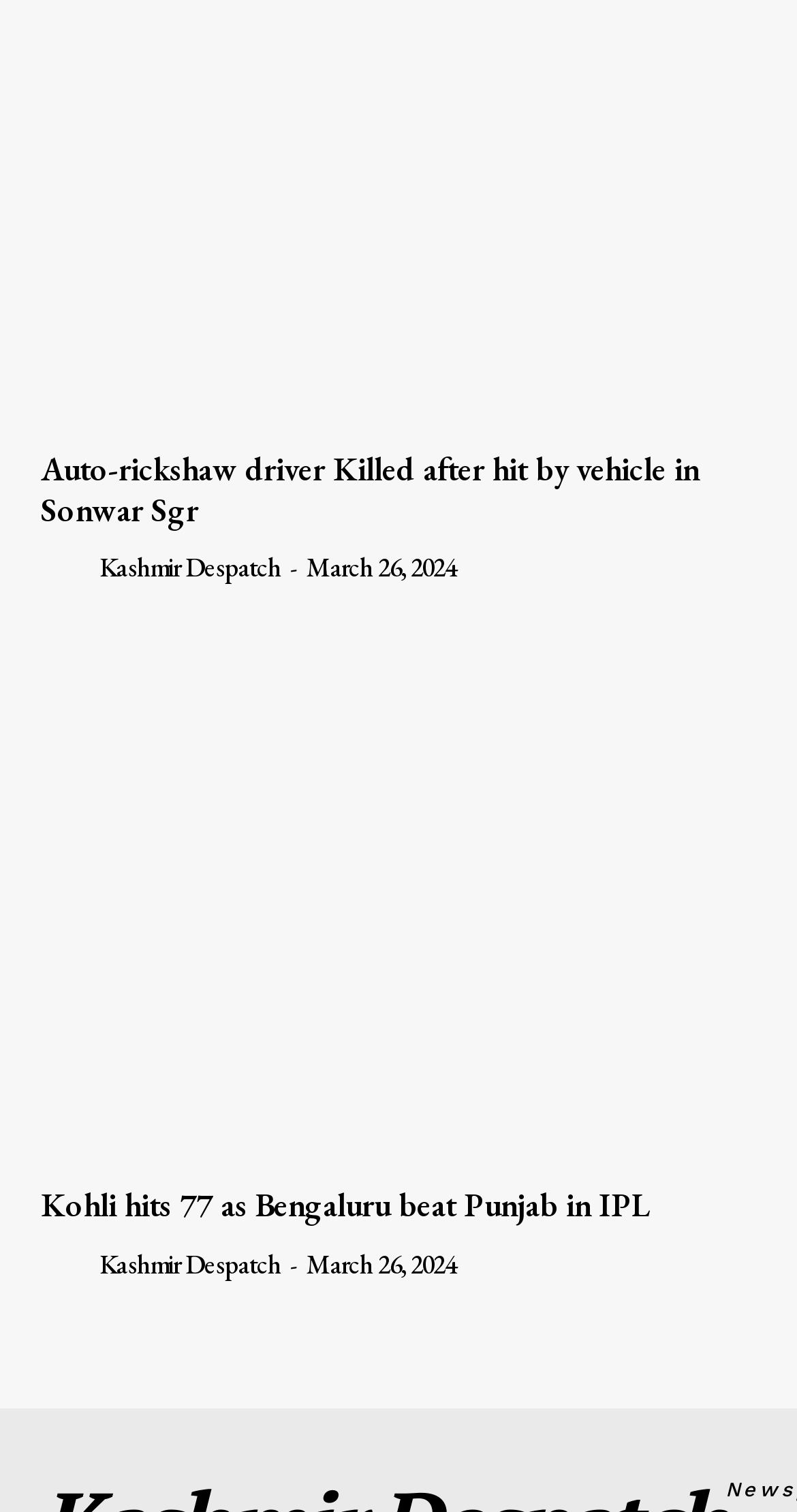Please locate the bounding box coordinates of the region I need to click to follow this instruction: "Check publication date".

[0.385, 0.364, 0.572, 0.387]